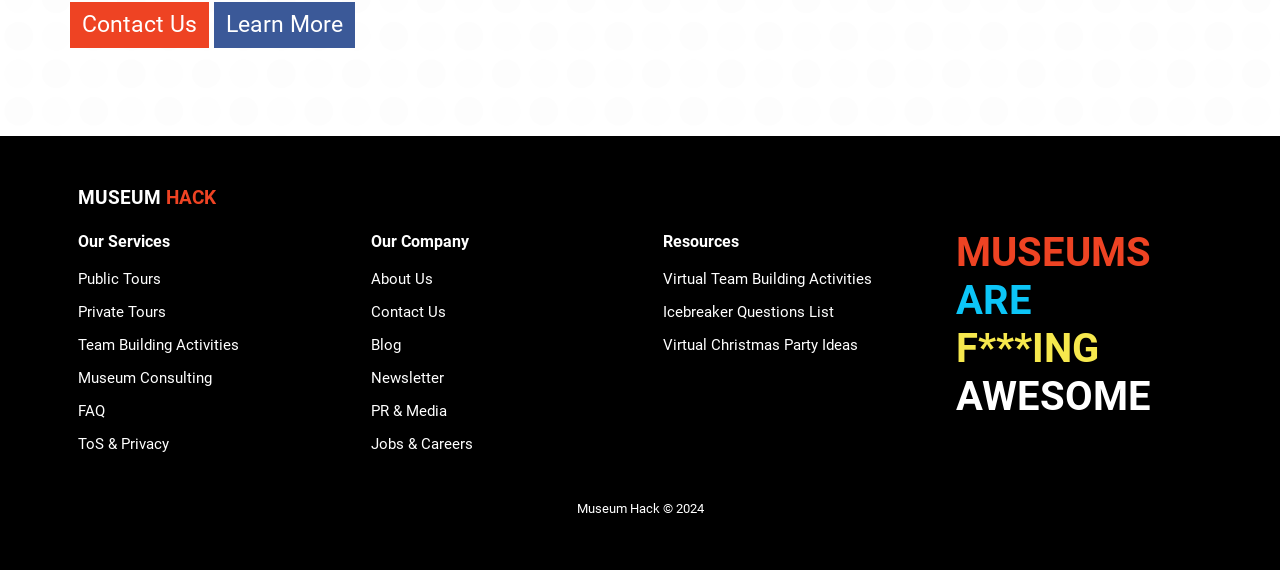What type of activities does the museum offer for teams?
Using the picture, provide a one-word or short phrase answer.

Team Building Activities